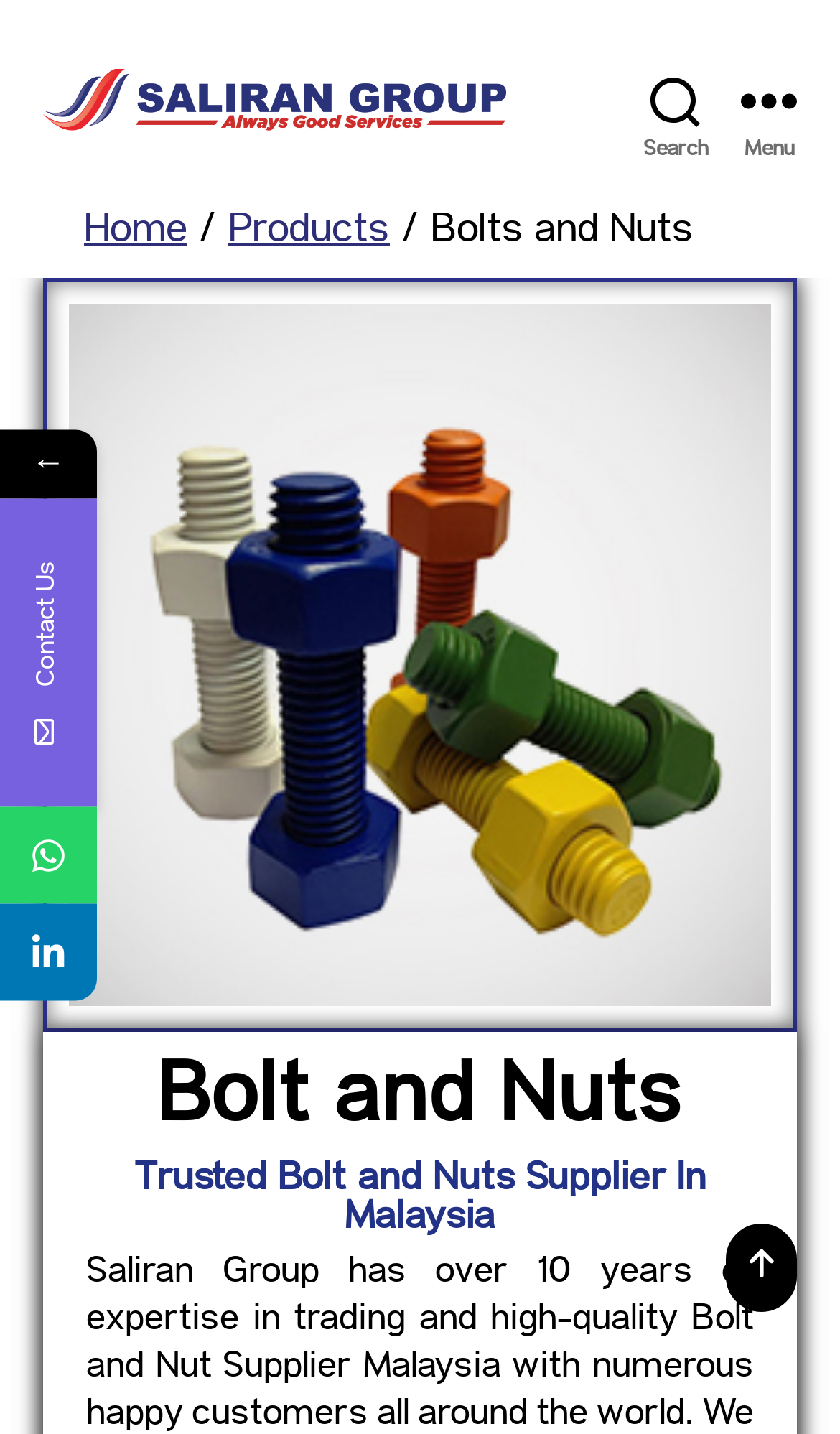Locate the bounding box of the UI element based on this description: "parent_node: Saliran". Provide four float numbers between 0 and 1 as [left, top, right, bottom].

[0.051, 0.047, 0.603, 0.092]